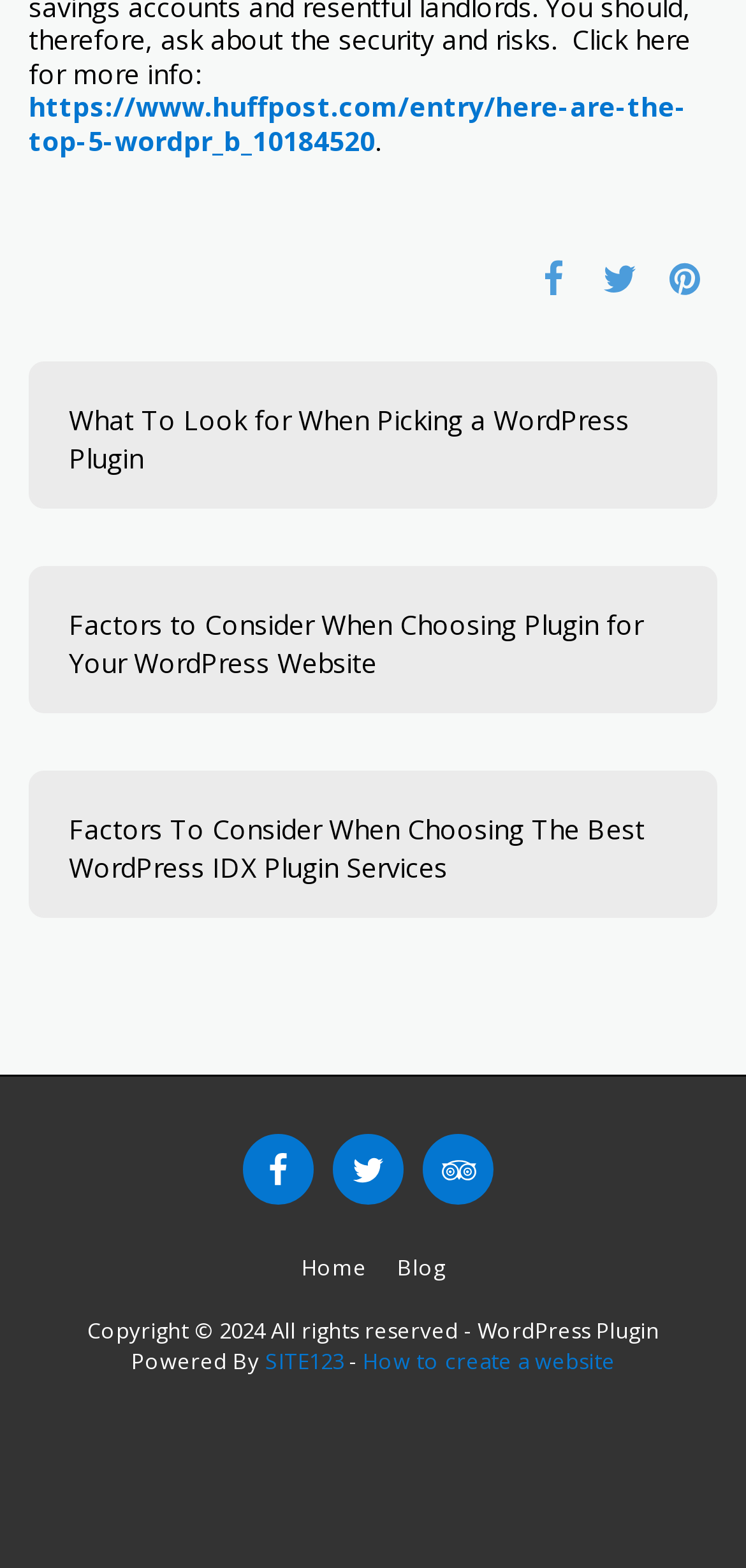Provide the bounding box coordinates of the area you need to click to execute the following instruction: "Read the 'Factors to Consider When Choosing Plugin for Your WordPress Website' article".

[0.092, 0.387, 0.908, 0.436]